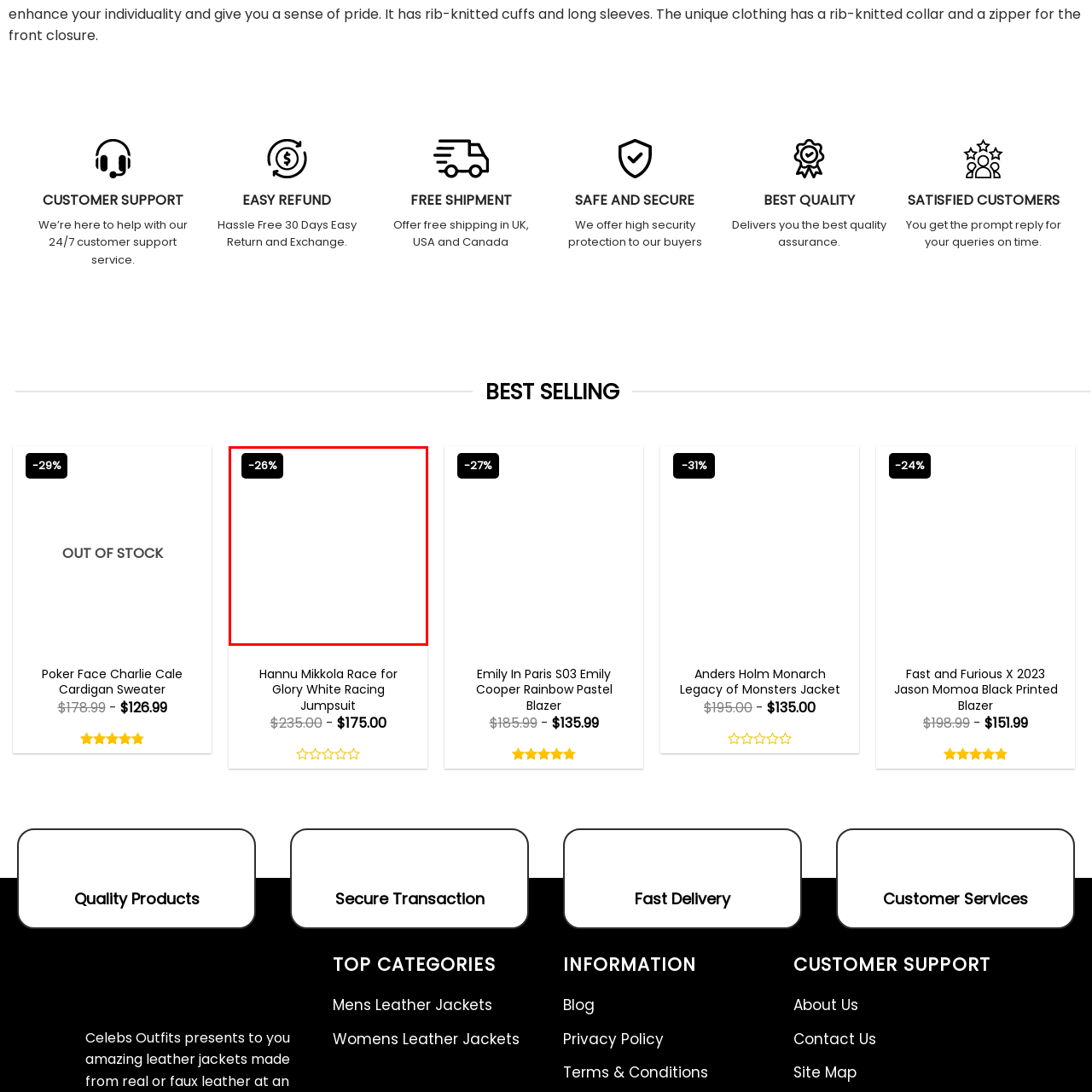Generate a detailed caption for the image contained in the red outlined area.

The image displays a promotional badge indicating a discount of 26%. The badge is prominently placed, suggesting it's meant to attract attention to a specific product offer. This discount is likely part of a sales event or a special promotion aimed at encouraging customers to make a purchase. Below the badge, there is the context of the product being featured: the "Hannu Mikkola Race for Glory White Racing Jumpsuit." Such promotional elements are common in online retail to highlight savings and enhance customer engagement.